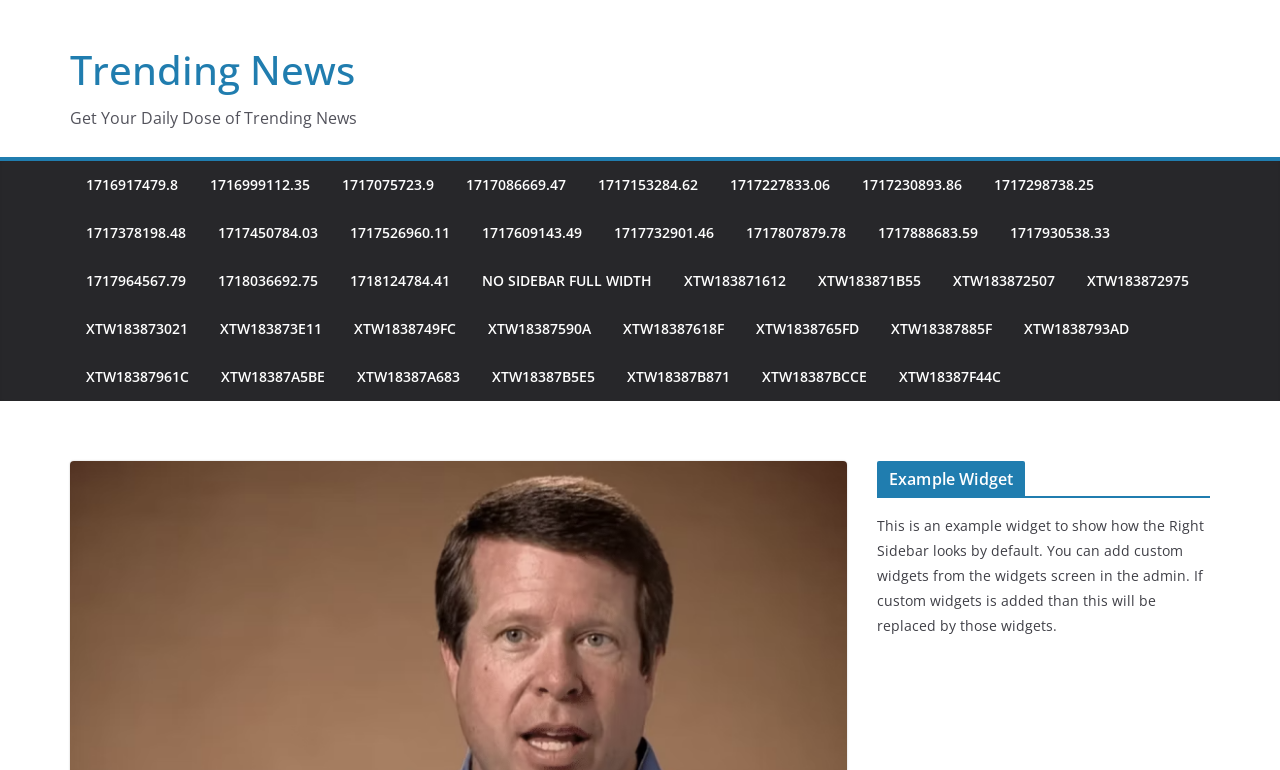Identify the title of the webpage and provide its text content.

Jim Bob Used TLC Earnings to Control His Kids